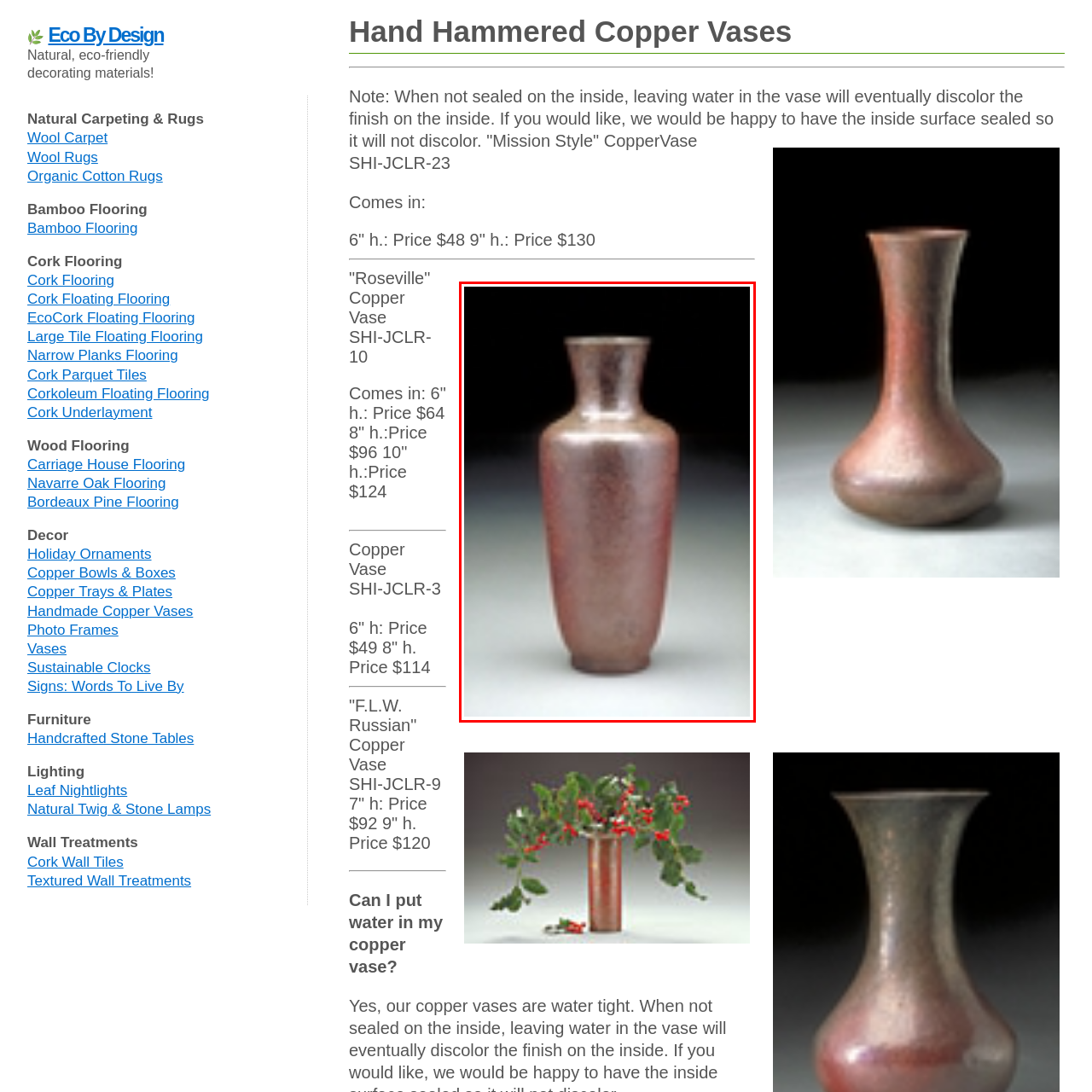Why is sealing service offered for the vase?
Examine the image within the red bounding box and provide a comprehensive answer to the question.

According to the caption, when unsealed, water may cause discoloration over time, so the sealing service is offered to maintain the vase's pristine appearance.